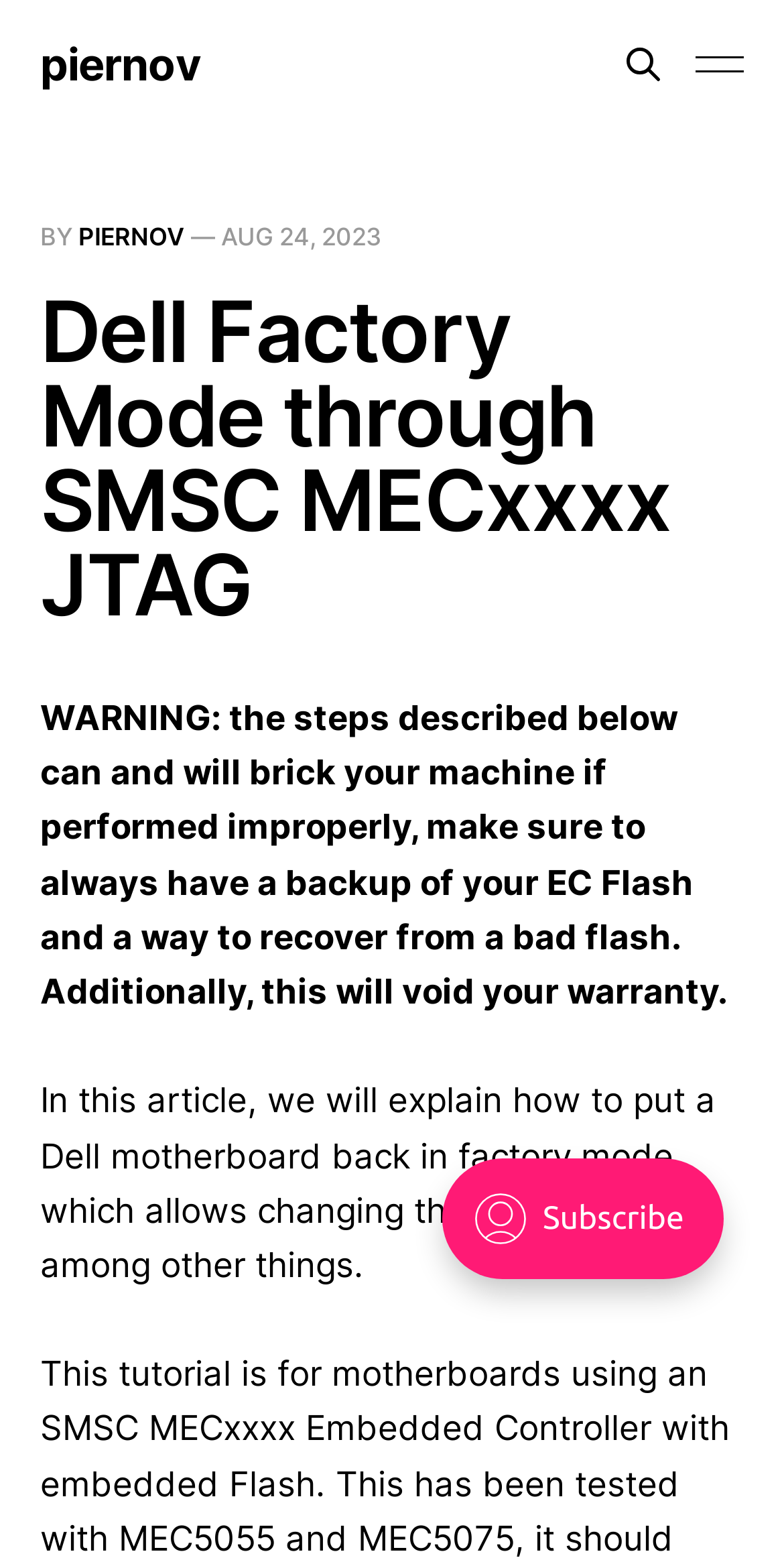What is the purpose of this article?
Examine the screenshot and reply with a single word or phrase.

Dell motherboard factory mode